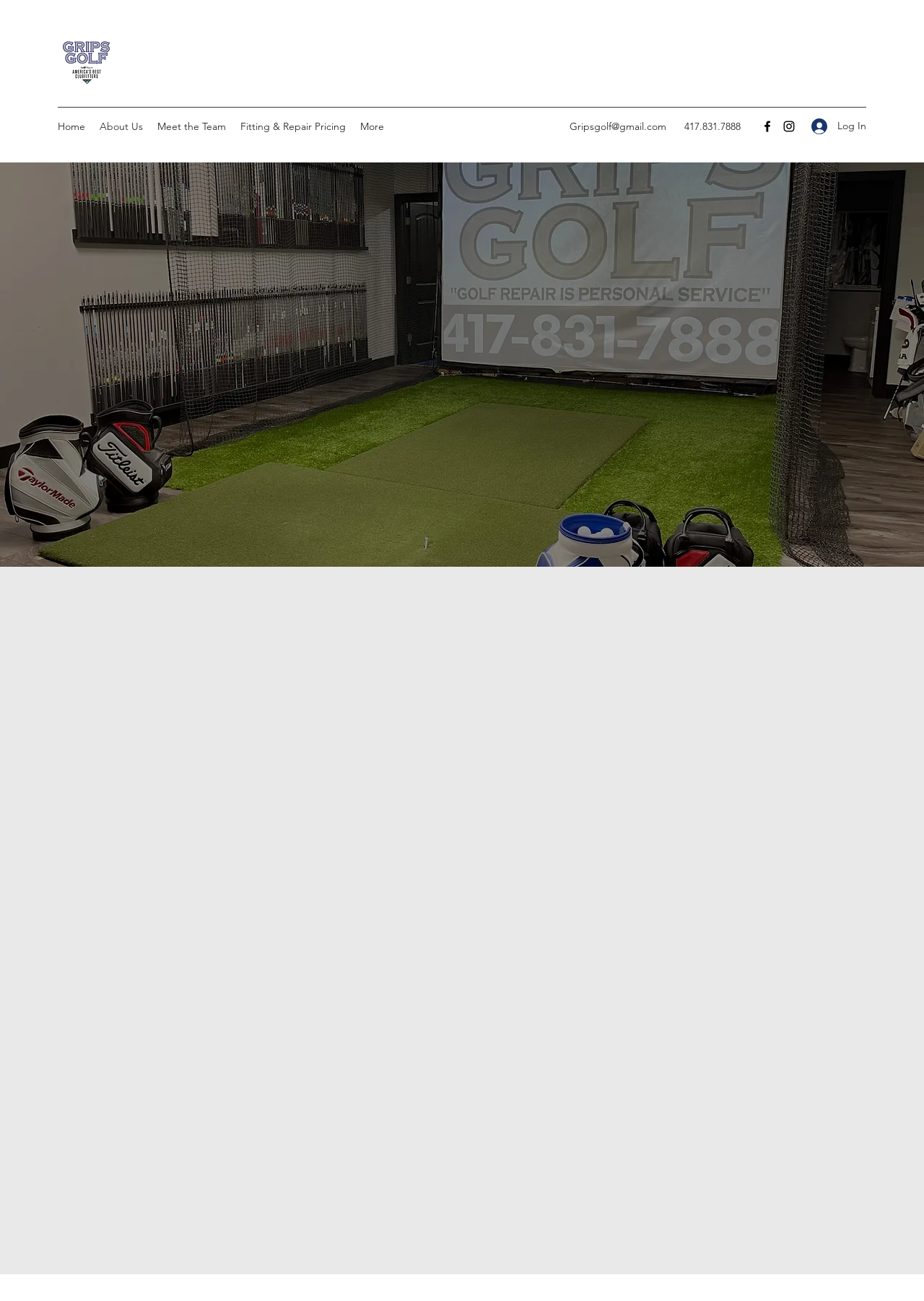From the element description: "Gripsgolf@gmail.com", extract the bounding box coordinates of the UI element. The coordinates should be expressed as four float numbers between 0 and 1, in the order [left, top, right, bottom].

[0.616, 0.092, 0.721, 0.102]